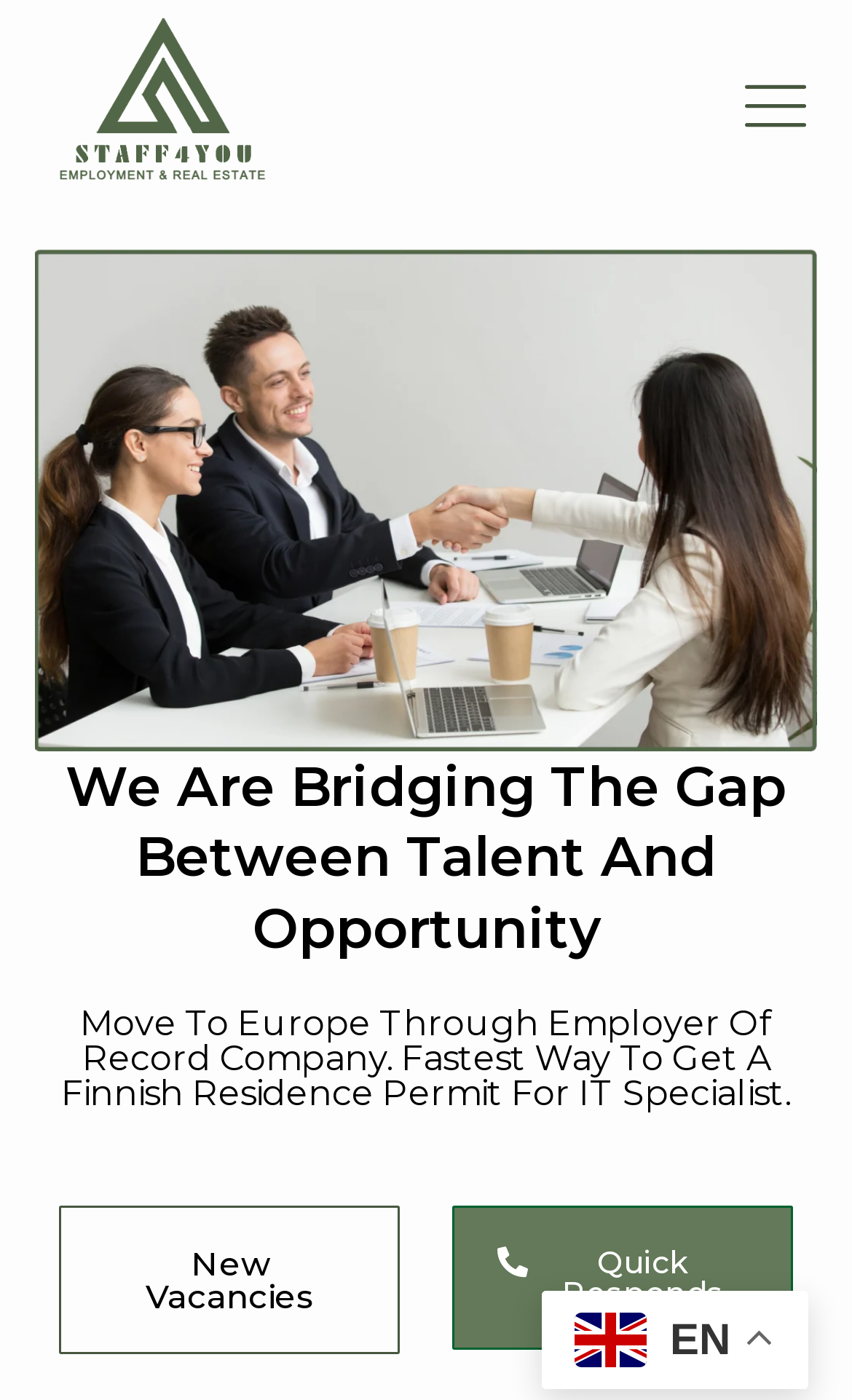What is the purpose of the hamburger icon?
Respond to the question with a single word or phrase according to the image.

Menu